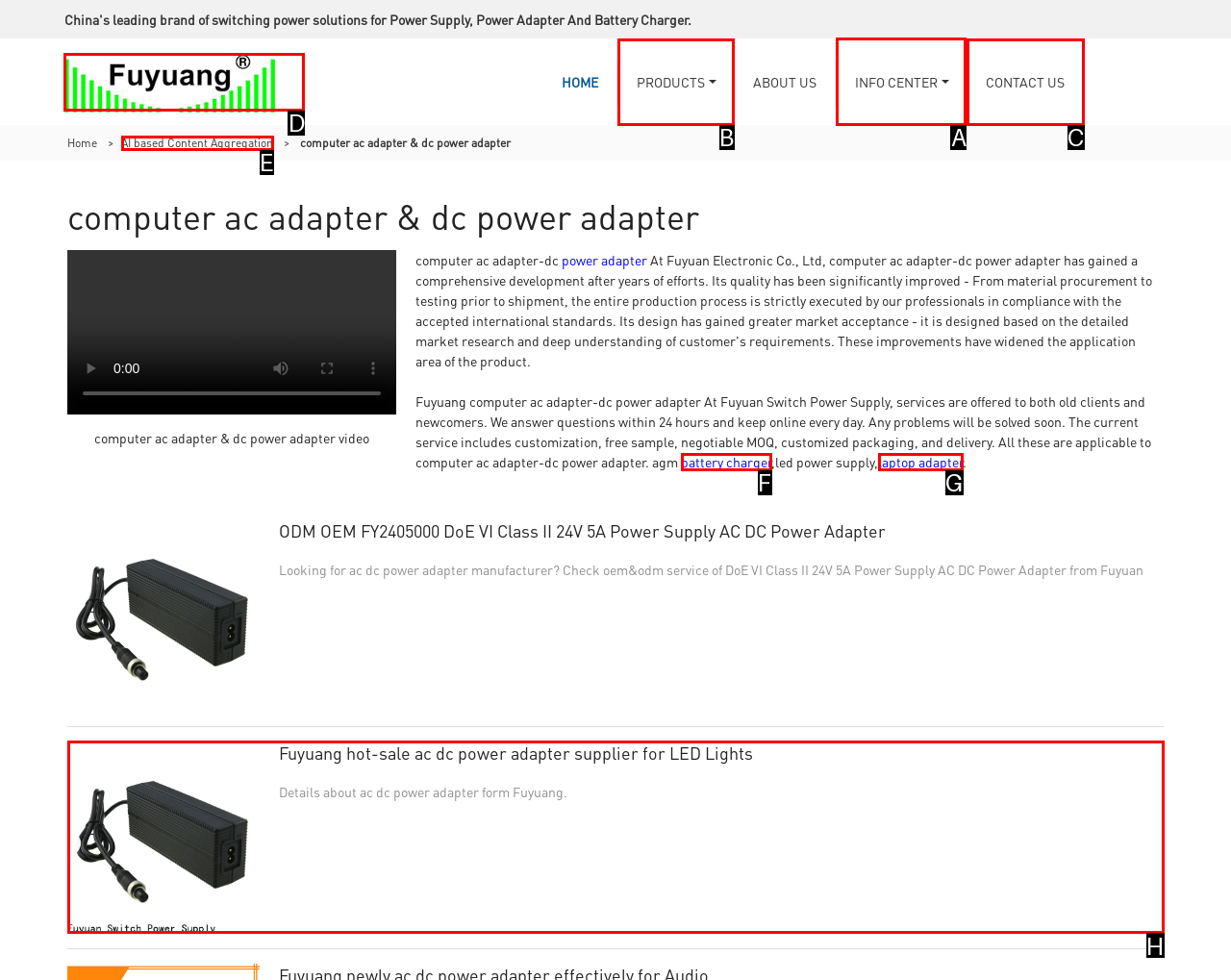Identify the letter of the UI element I need to click to carry out the following instruction: Click on the 'INFO CENTER' link

A